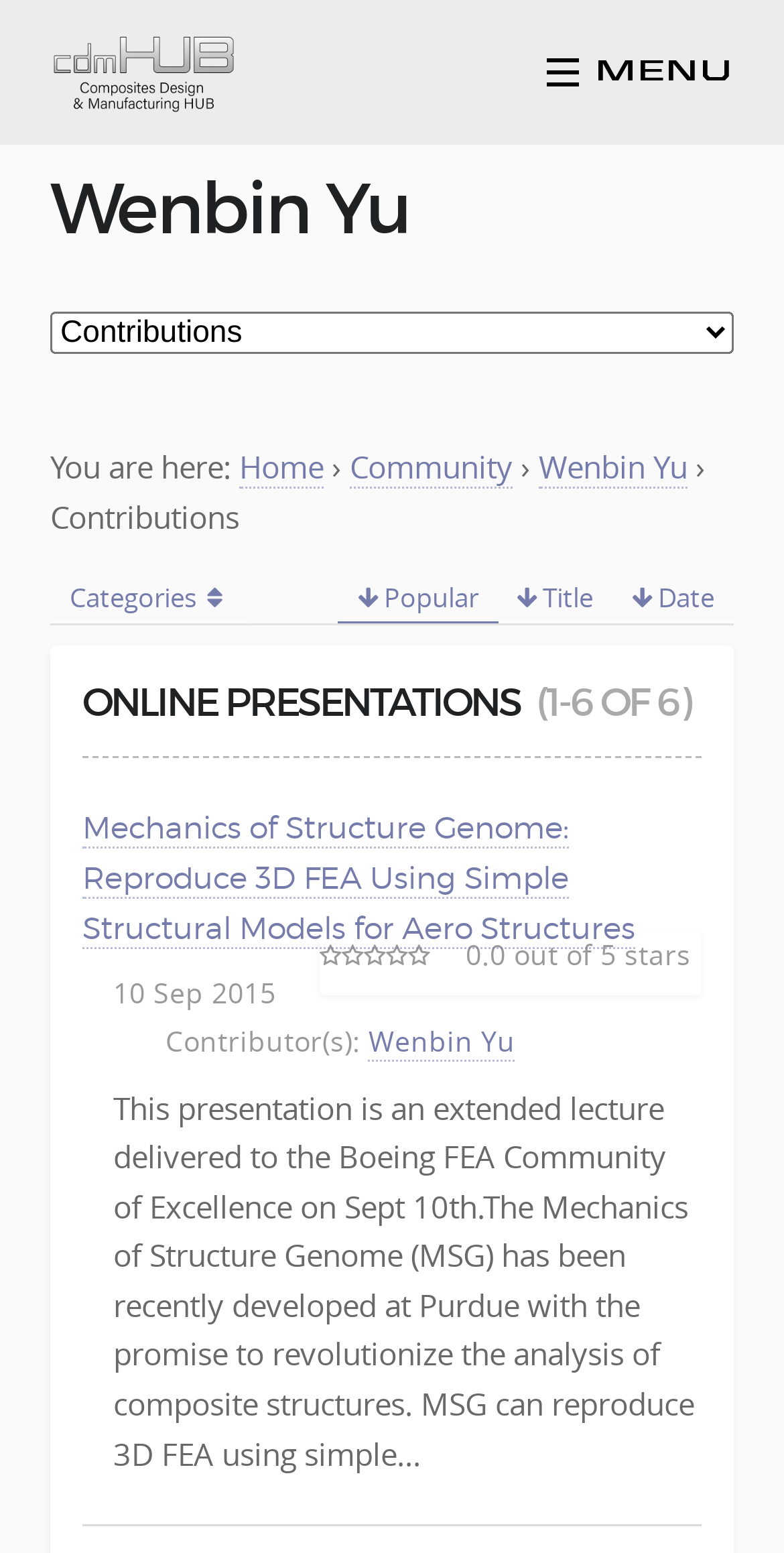Describe the webpage meticulously, covering all significant aspects.

The webpage is a profile page for Wenbin Yu, a member of the Composites HUB. At the top left corner, there is a CDM logo, and next to it, a "MENU" link. On the top right corner, there is a "close" button. Below the logo, there is a header section with the title "Wenbin Yu" and a combobox with a dropdown menu.

Below the header section, there is a breadcrumbs navigation bar with links to "Home", "Community", and "Wenbin Yu". Next to the breadcrumbs, there is a "Contributions" label. 

On the left side of the page, there are several links, including "Categories", "↓Date", "↓Title", and "↓Popular". These links are likely used for filtering or sorting content.

The main content of the page is a list of online presentations, with the first one titled "Mechanics of Structure Genome: Reproduce 3D FEA Using Simple Structural Models for Aero Structures". This presentation has a rating of 0.0 out of 5 stars and was contributed by Wenbin Yu on September 10, 2015. There is a brief description of the presentation, which discusses the Mechanics of Structure Genome (MSG) and its application to composite structures.

Overall, the page appears to be a profile page for a member of the Composites HUB, showcasing their online presentations and contributions to the community.